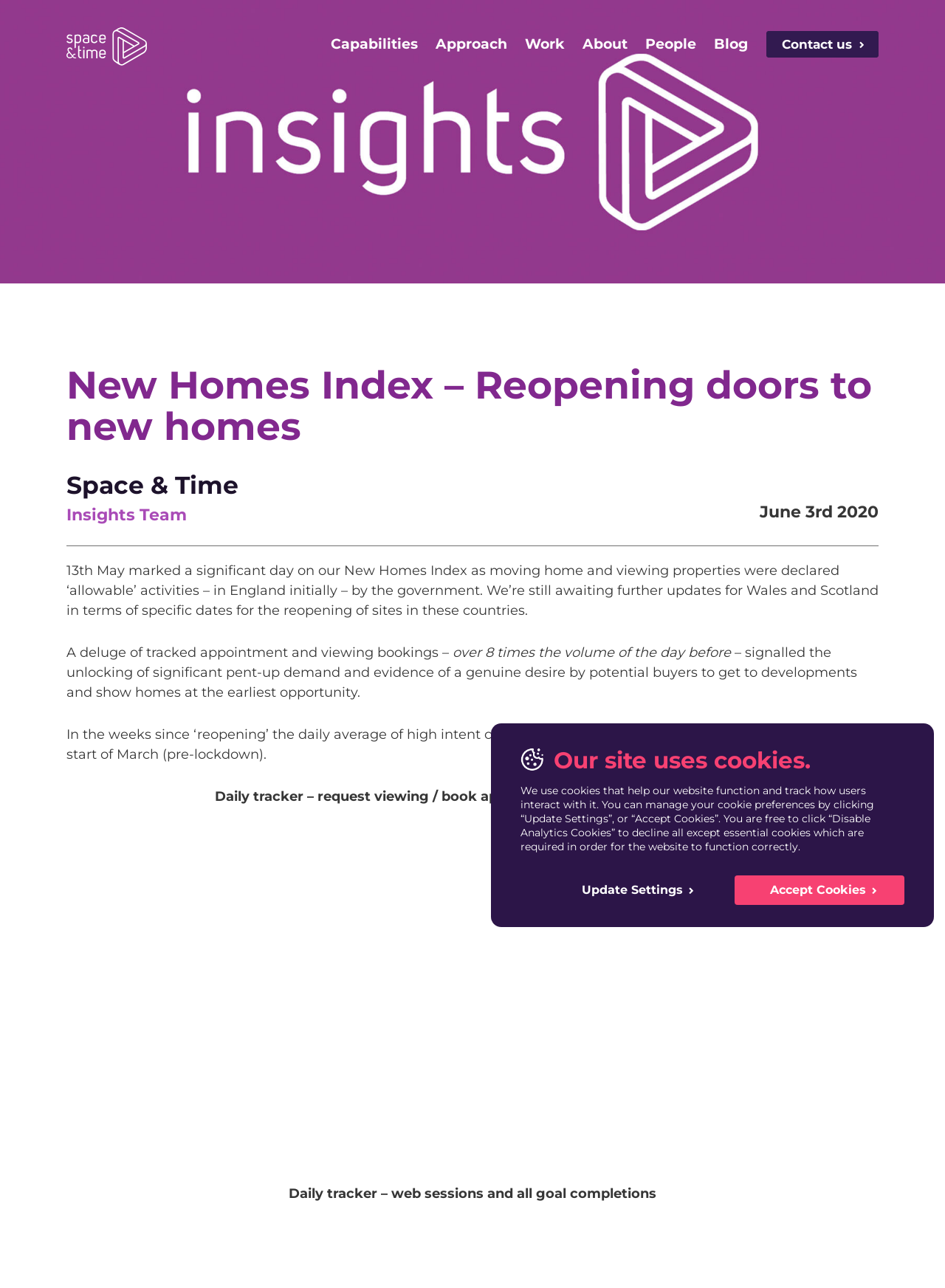Pinpoint the bounding box coordinates of the element to be clicked to execute the instruction: "Click the 'Submit' button".

[0.602, 0.51, 0.699, 0.529]